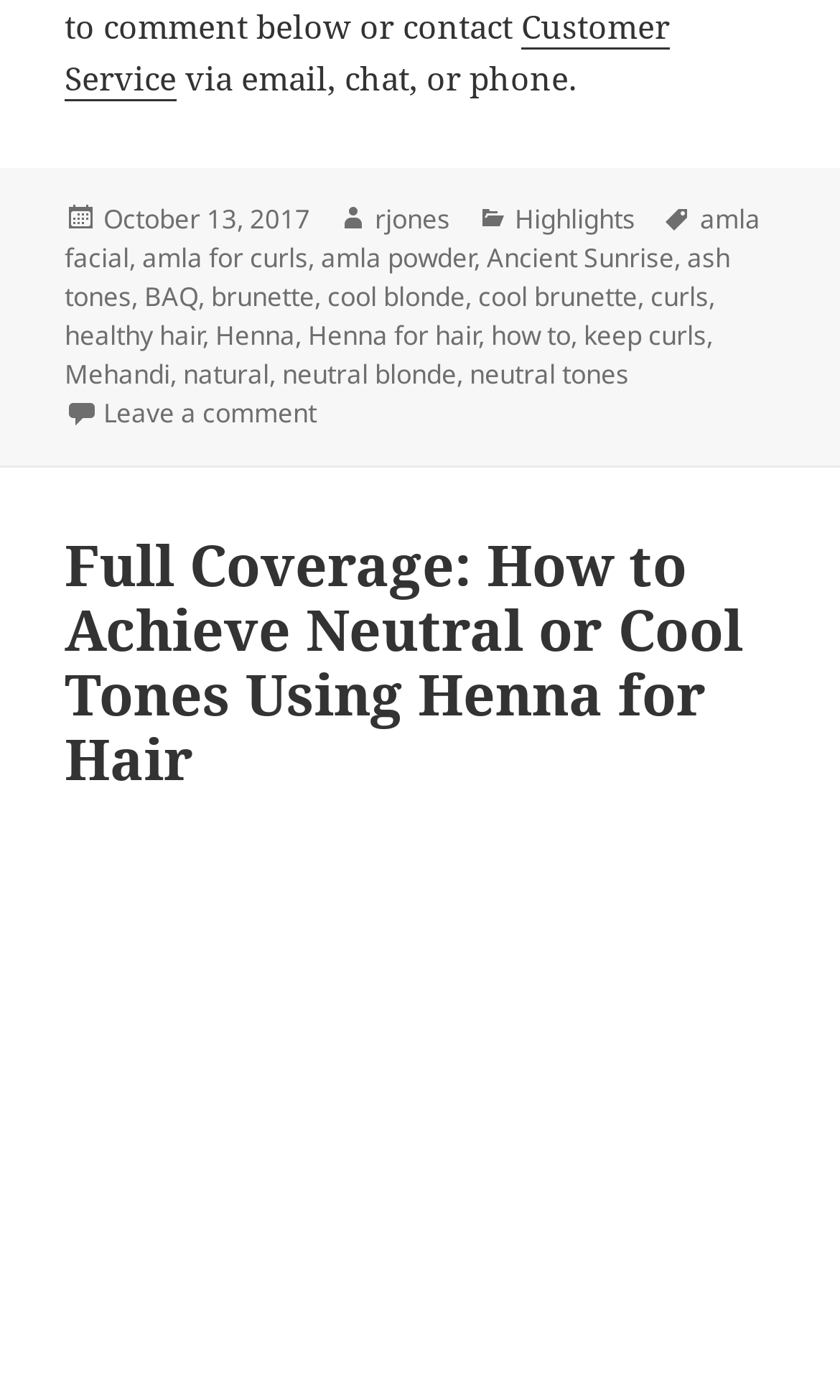Provide a brief response to the question using a single word or phrase: 
What is the category of this article?

Highlights